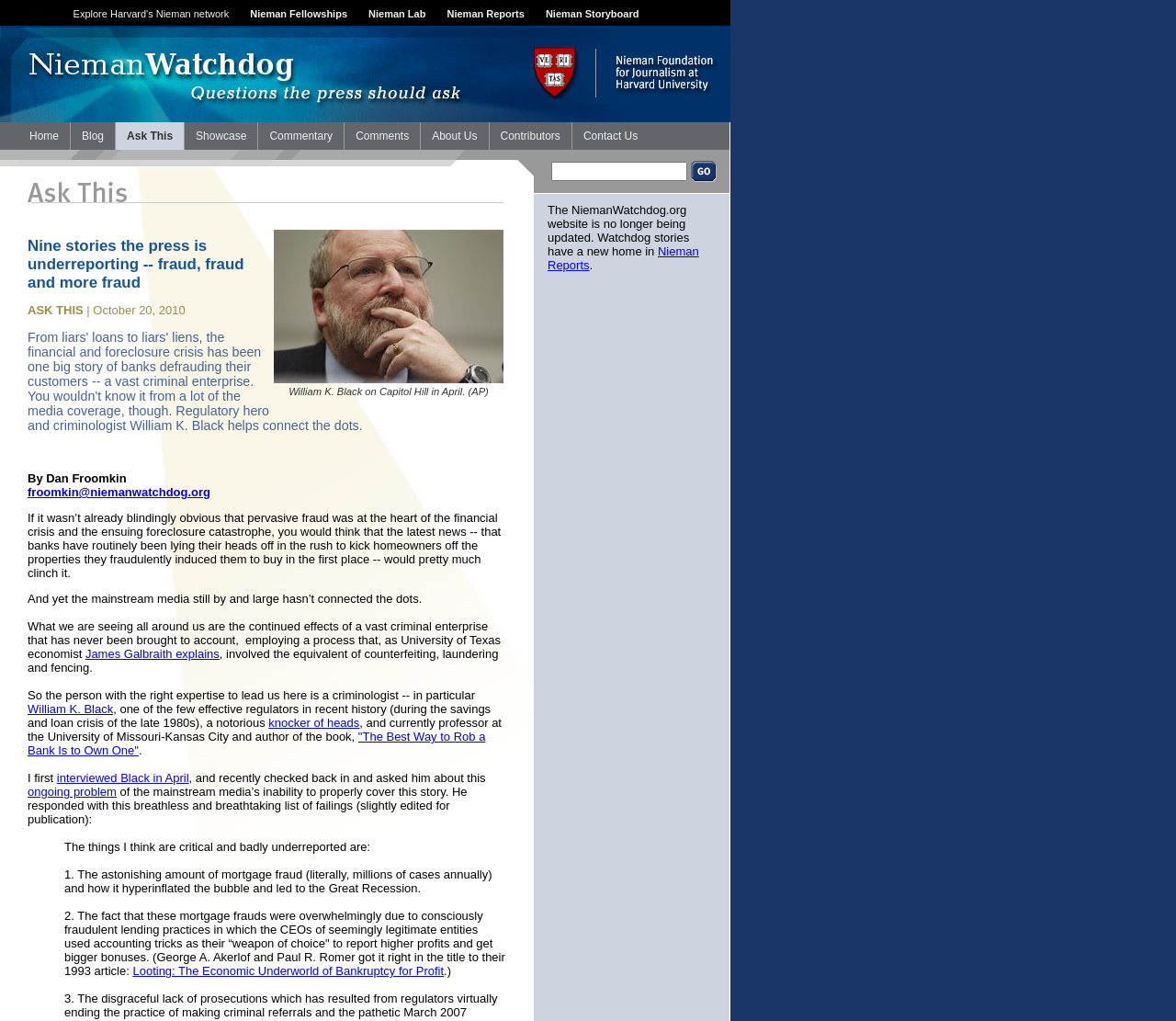What is the name of the book written by William K. Black?
Please give a detailed answer to the question using the information shown in the image.

I determined the answer by reading the text that mentions William K. Black, a professor and author, and the title of his book, which is 'The Best Way to Rob a Bank Is to Own One'.